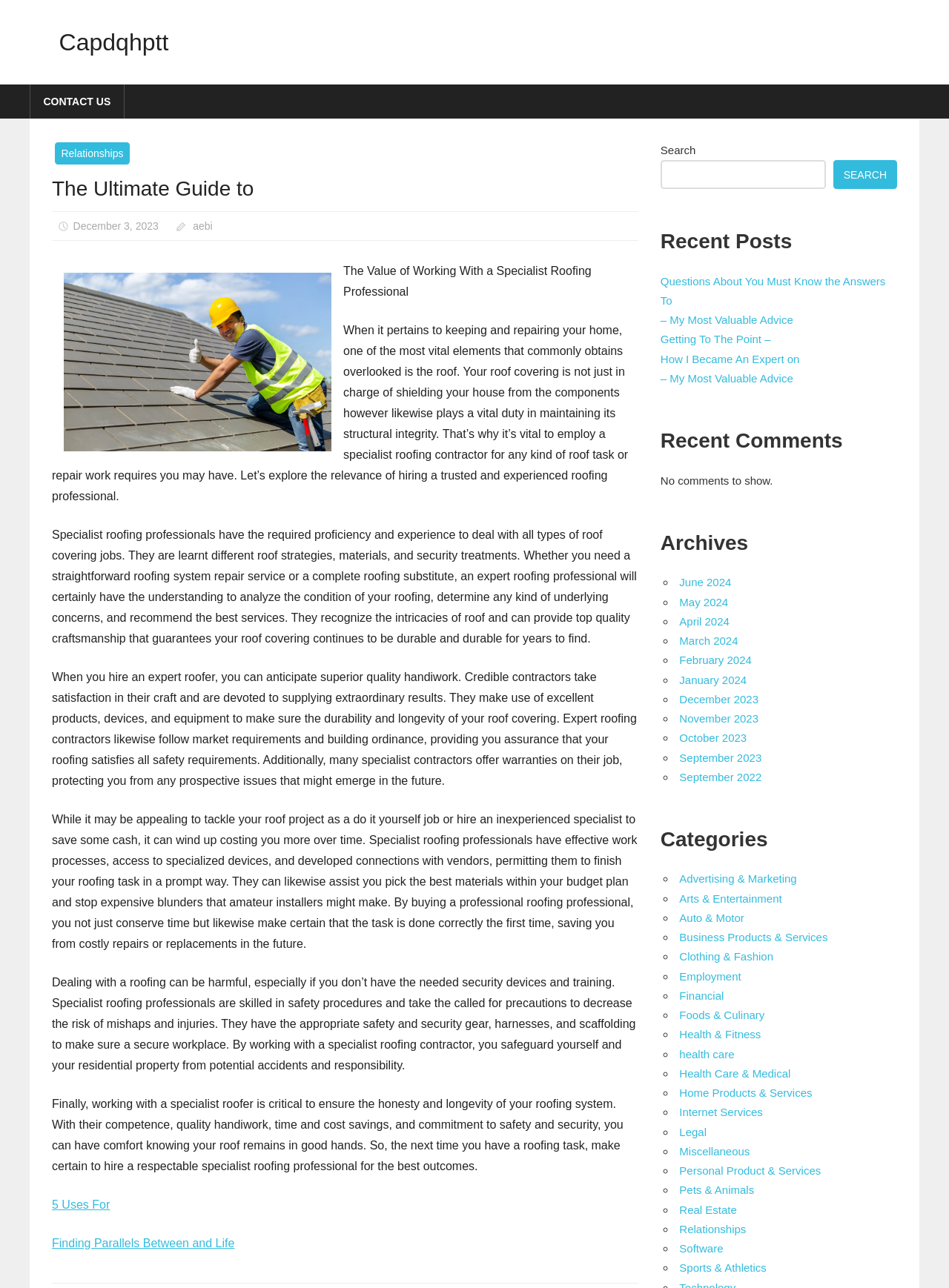Please find the bounding box coordinates of the element that needs to be clicked to perform the following instruction: "View the archives for December 2023". The bounding box coordinates should be four float numbers between 0 and 1, represented as [left, top, right, bottom].

[0.716, 0.538, 0.799, 0.548]